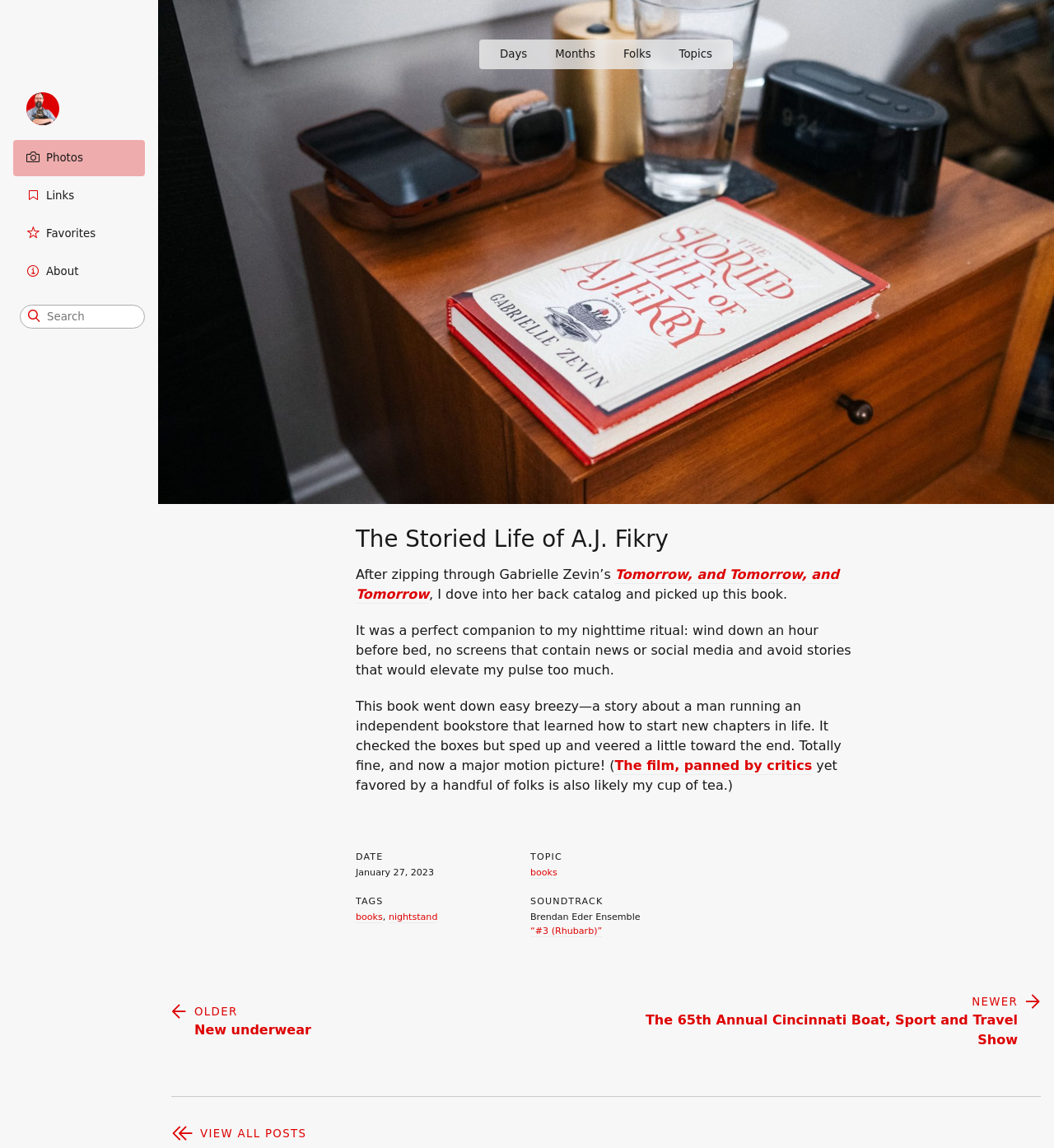Specify the bounding box coordinates for the region that must be clicked to perform the given instruction: "View all posts".

[0.162, 0.978, 0.297, 0.995]